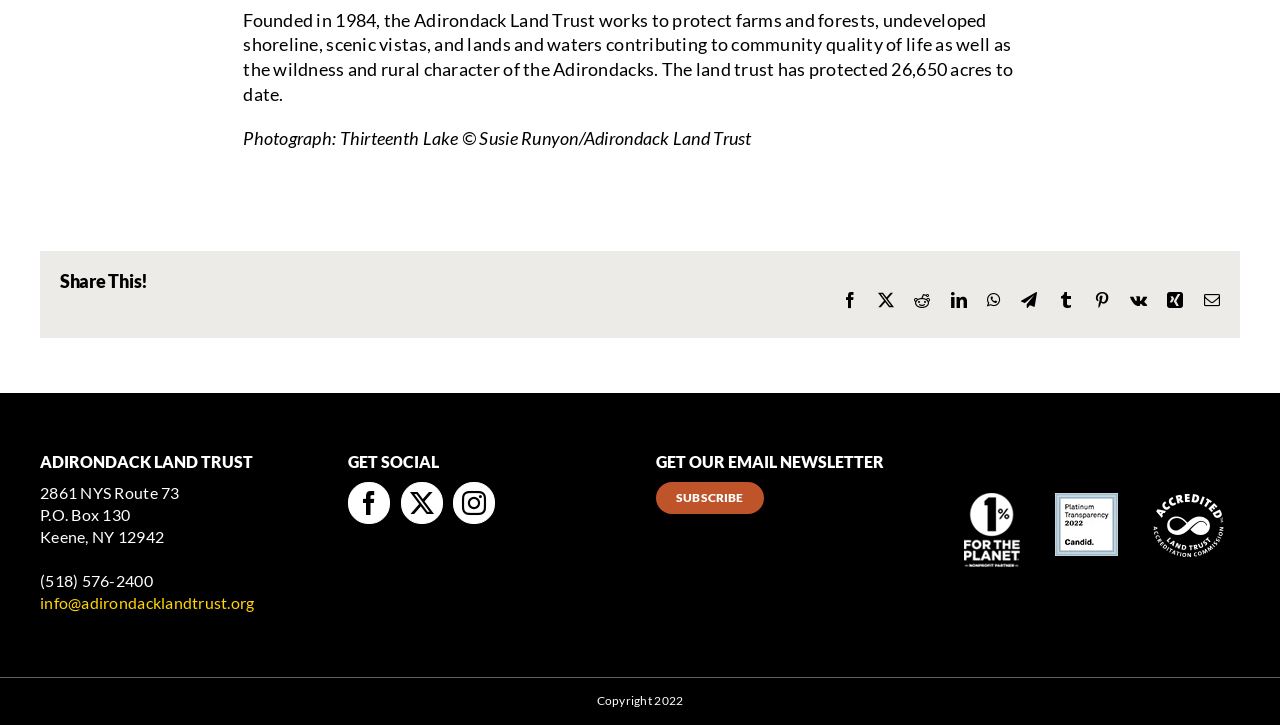Using the format (top-left x, top-left y, bottom-right x, bottom-right y), provide the bounding box coordinates for the described UI element. All values should be floating point numbers between 0 and 1: SUBSCRIBE

[0.512, 0.665, 0.597, 0.709]